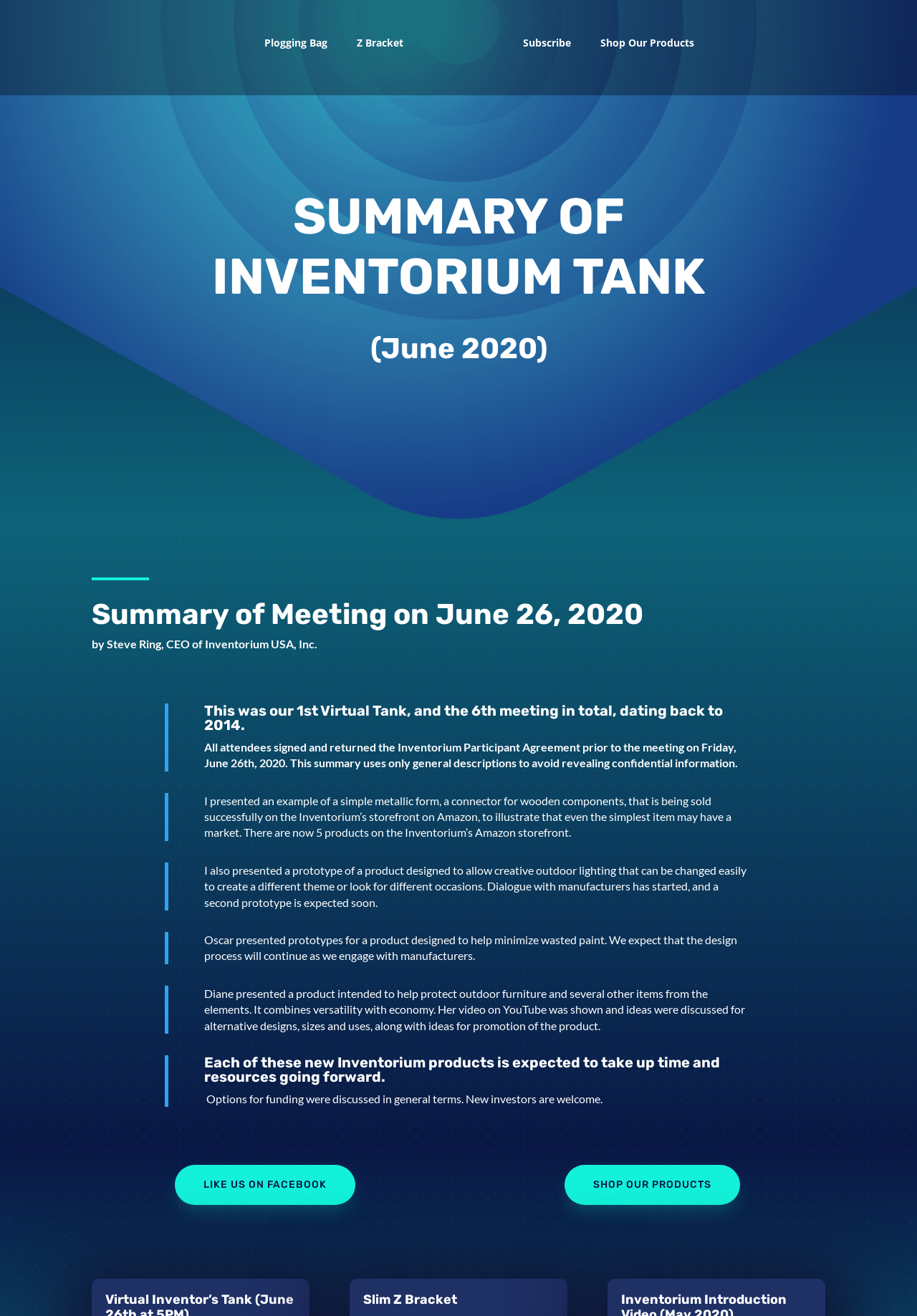Find the bounding box of the element with the following description: "Subscribe". The coordinates must be four float numbers between 0 and 1, formatted as [left, top, right, bottom].

[0.57, 0.029, 0.623, 0.064]